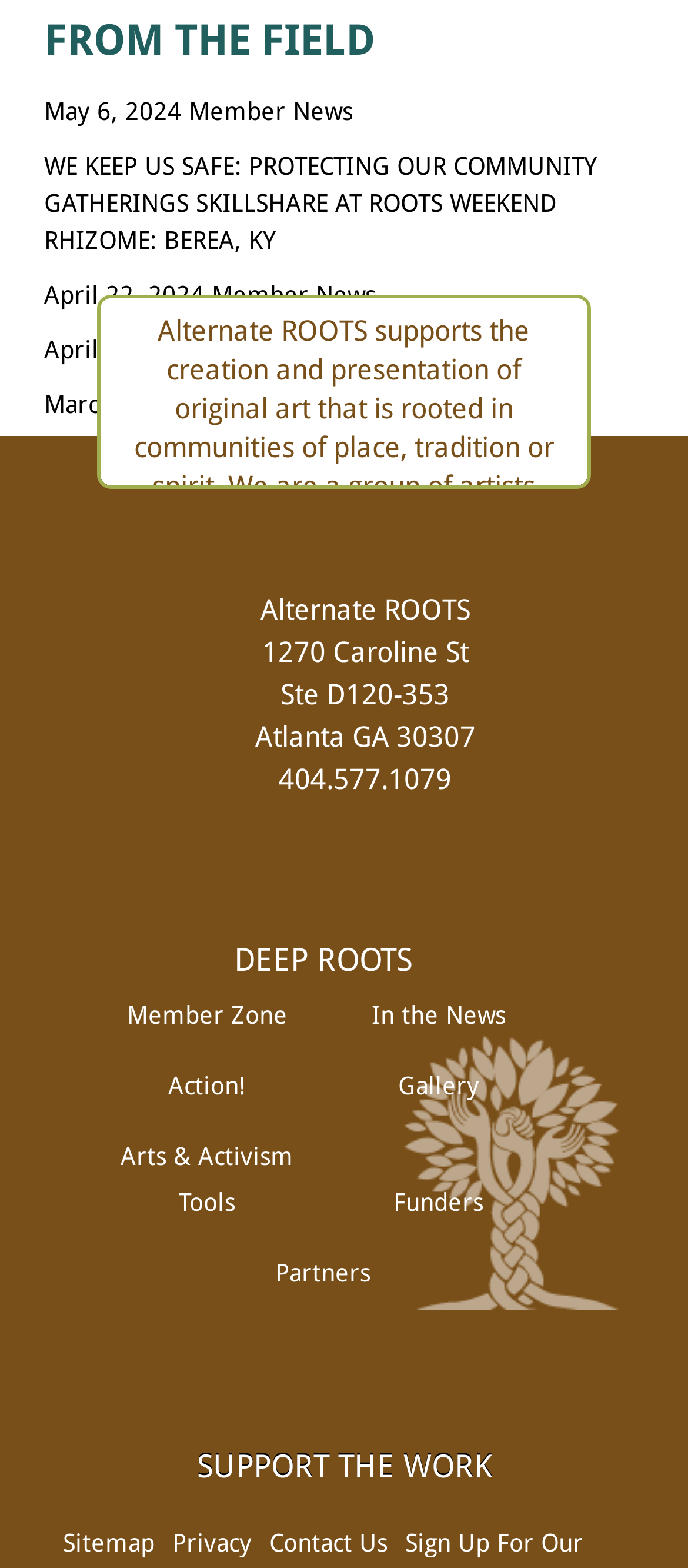Respond with a single word or phrase to the following question: What is the organization's address?

1270 Caroline St, Atlanta GA 30307